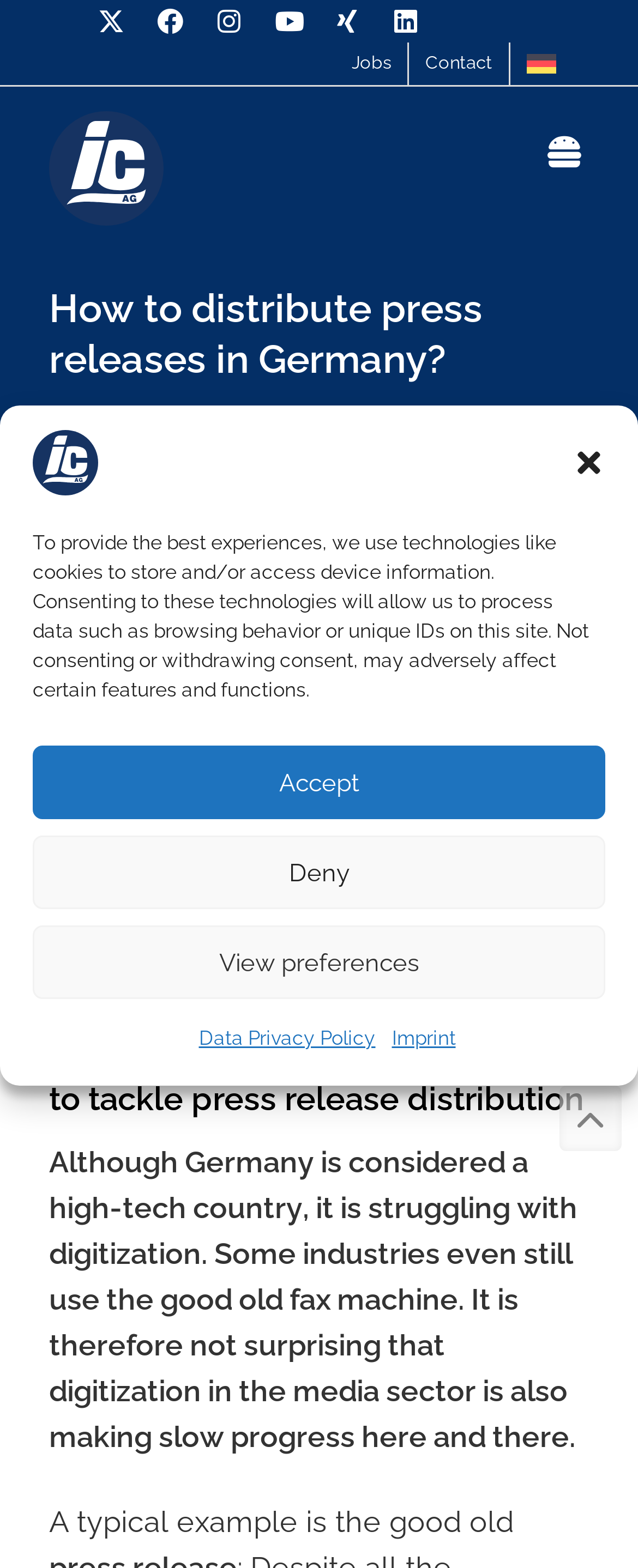Analyze the image and deliver a detailed answer to the question: What is the industry mentioned in the article?

I inferred this from the text 'Although Germany is considered a high-tech country, it is struggling with digitization. Some industries even still use the good old fax machine. It is therefore not surprising that digitization in the media sector is also making slow progress here and there.' which mentions the media sector.